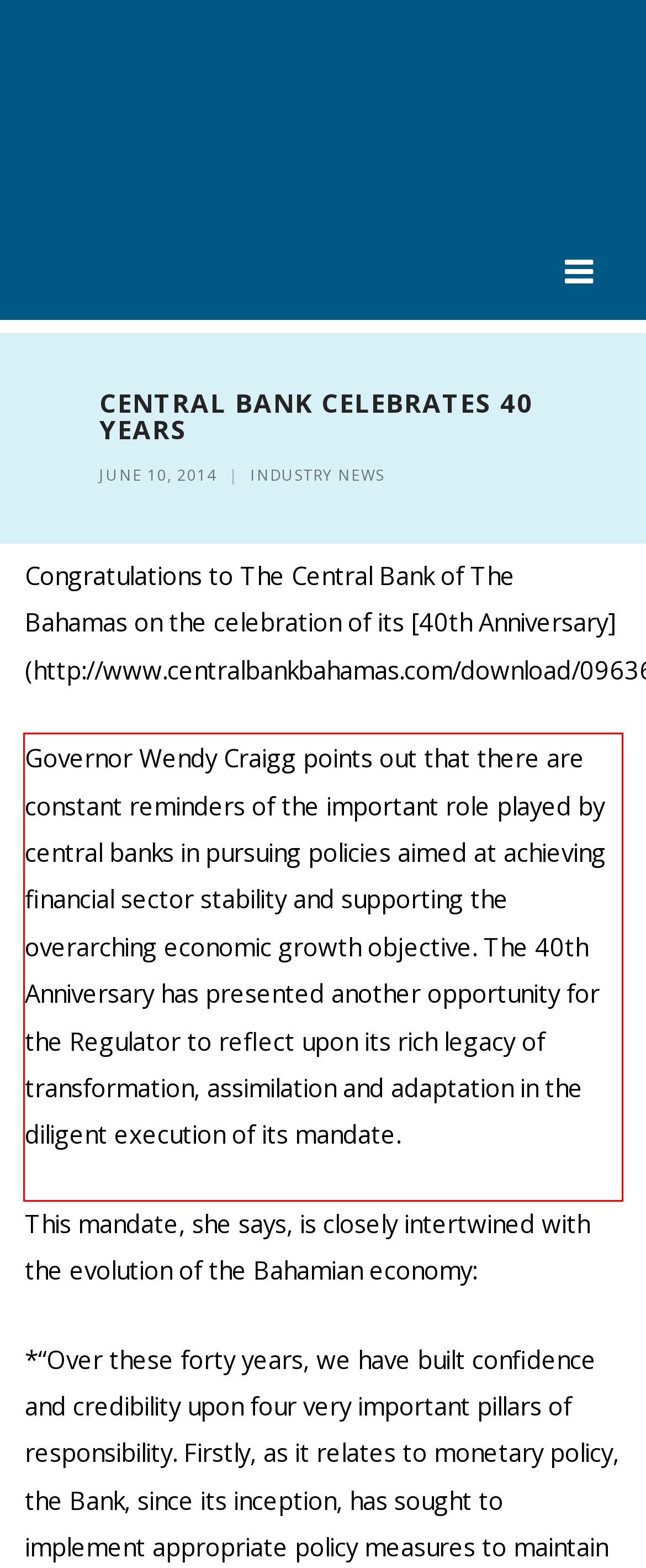You have a webpage screenshot with a red rectangle surrounding a UI element. Extract the text content from within this red bounding box.

Governor Wendy Craigg points out that there are constant reminders of the important role played by central banks in pursuing policies aimed at achieving financial sector stability and supporting the overarching economic growth objective. The 40th Anniversary has presented another opportunity for the Regulator to reflect upon its rich legacy of transformation, assimilation and adaptation in the diligent execution of its mandate.